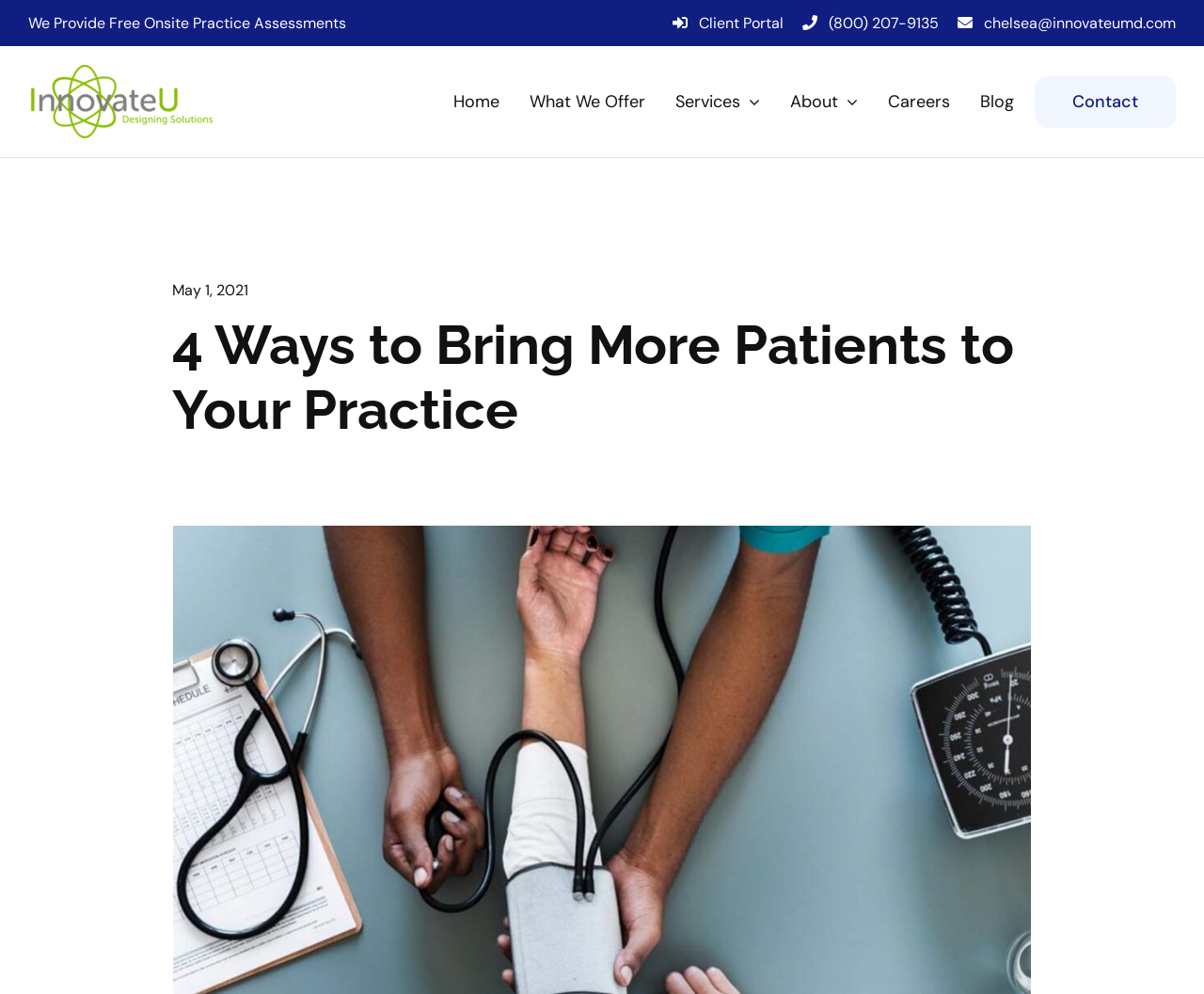Show the bounding box coordinates of the element that should be clicked to complete the task: "Call the phone number (800) 207-9135".

[0.688, 0.013, 0.78, 0.033]